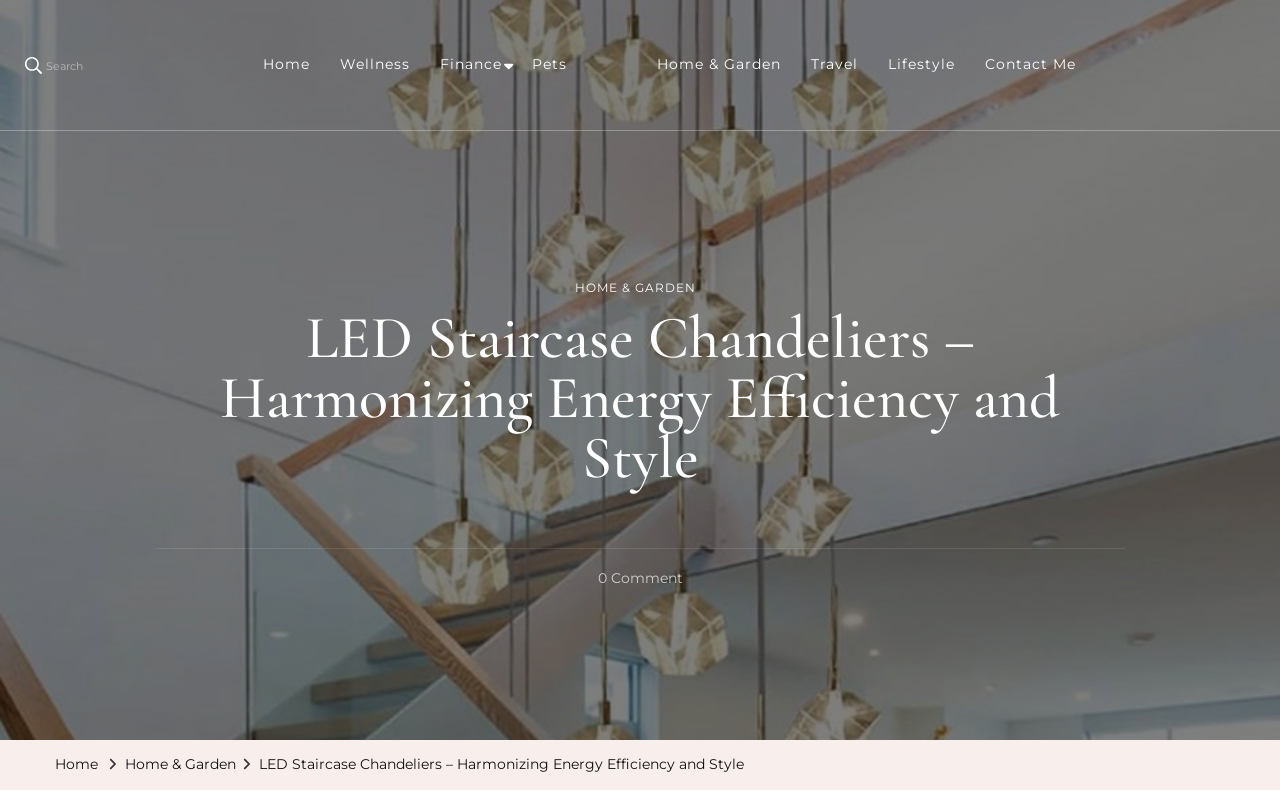Determine the bounding box coordinates of the clickable element necessary to fulfill the instruction: "Search for something". Provide the coordinates as four float numbers within the 0 to 1 range, i.e., [left, top, right, bottom].

[0.02, 0.068, 0.065, 0.095]